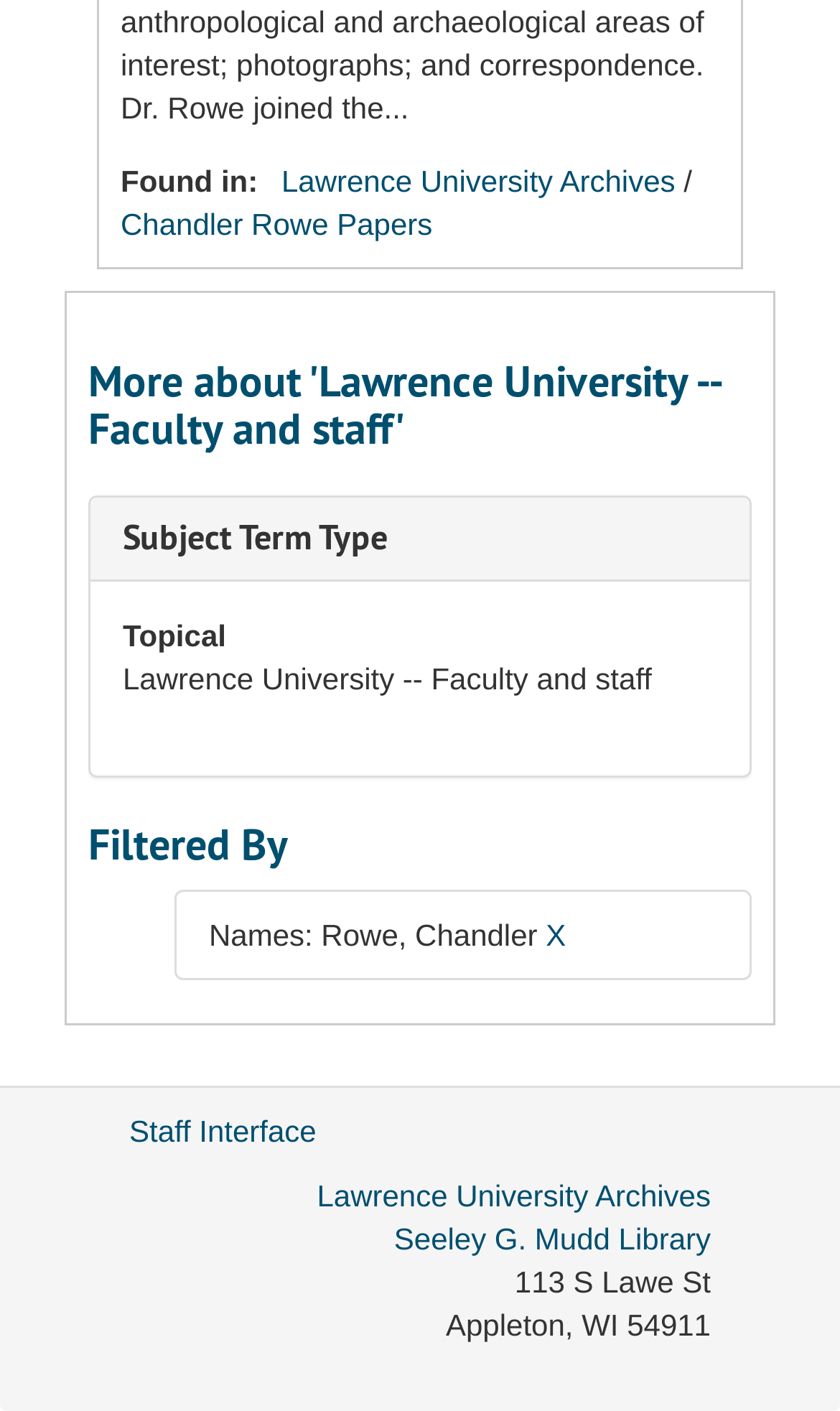What is the location of the Seeley G. Mudd Library?
Refer to the screenshot and respond with a concise word or phrase.

Appleton, WI 54911